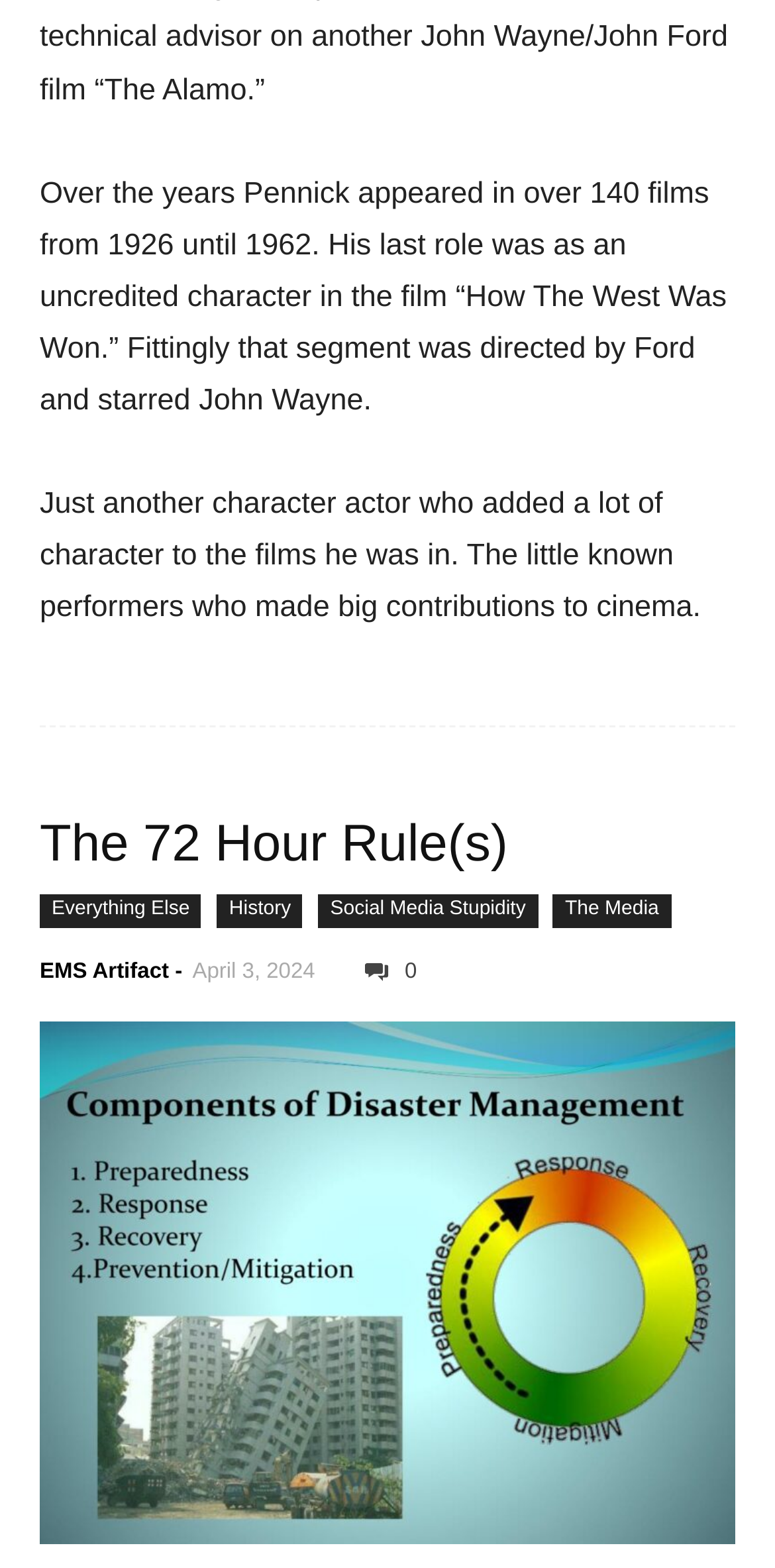Find the bounding box coordinates of the element to click in order to complete this instruction: "Click on 'The 72 Hour Rule(s)' link". The bounding box coordinates must be four float numbers between 0 and 1, denoted as [left, top, right, bottom].

[0.051, 0.519, 0.655, 0.557]